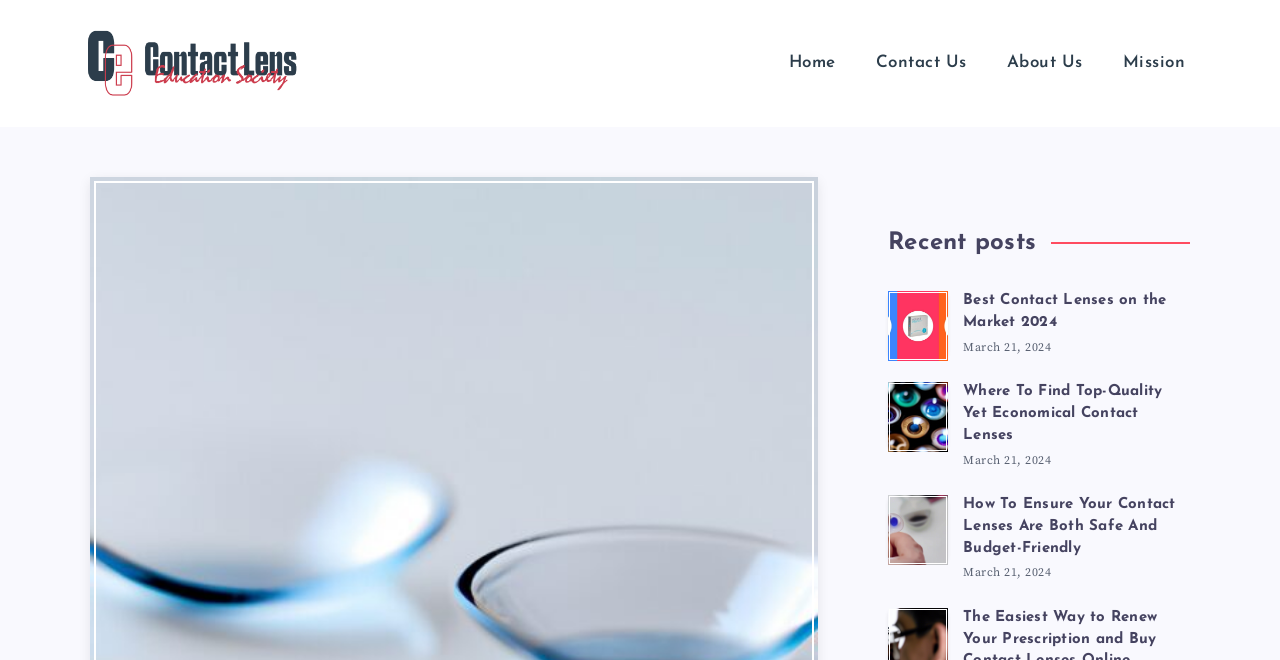Use the details in the image to answer the question thoroughly: 
What is the purpose of the links in the recent posts section?

The links in the recent posts section, such as 'Best Contact Lenses on the Market 2024', 'Where To Find Top-Quality Yet Economical Contact Lenses', and 'How To Ensure Your Contact Lenses Are Both Safe And Budget-Friendly', are likely intended to allow users to read the full article corresponding to each post.